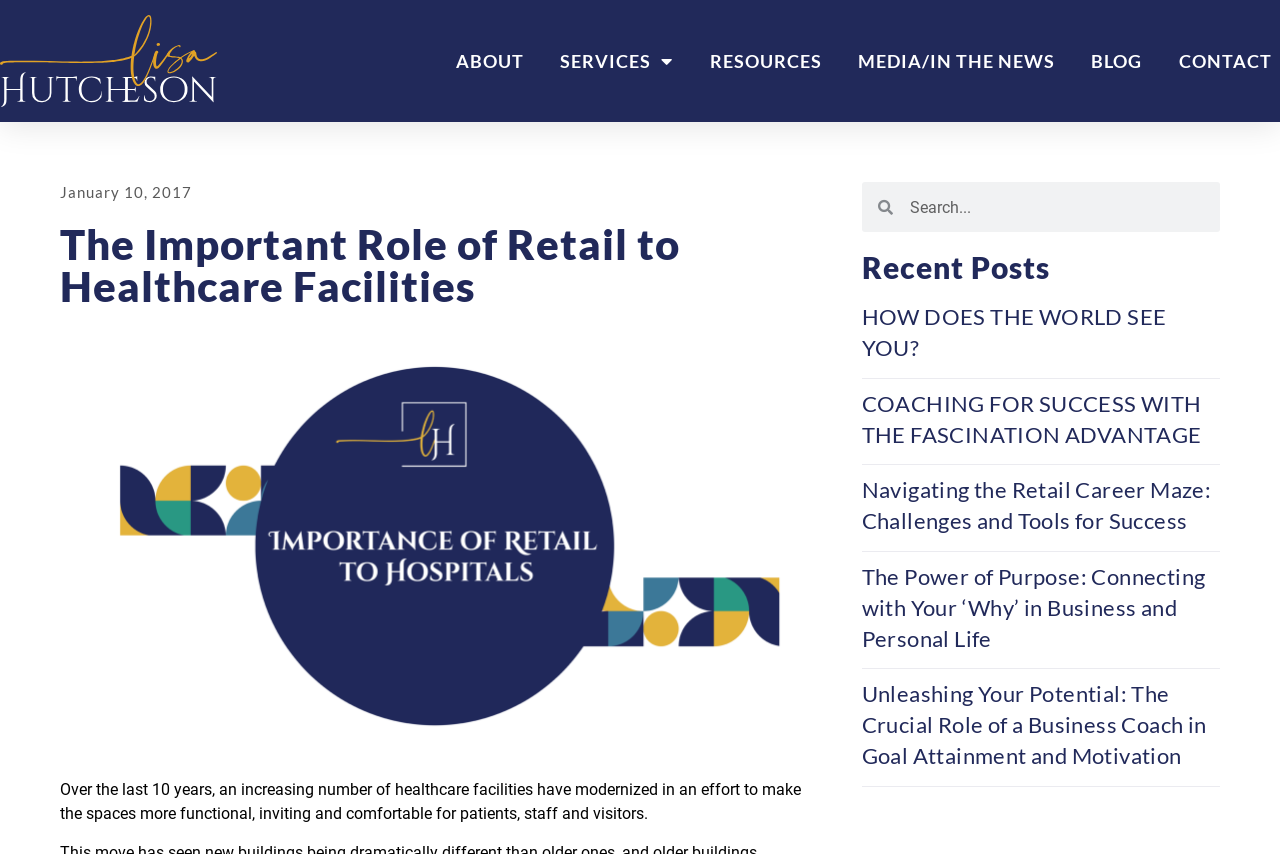Describe every aspect of the webpage comprehensively.

This webpage is about the important role of retail in healthcare facilities, with a focus on modernization and creating functional, inviting, and comfortable spaces for patients, staff, and visitors. 

At the top, there are seven links: '', 'ABOUT', 'SERVICES', 'RESOURCES', 'MEDIA/IN THE NEWS', 'BLOG', and 'CONTACT', which are positioned horizontally across the page. 

Below these links, there is a date 'January 10, 2017' and a heading 'The Important Role of Retail to Healthcare Facilities'. 

Following this heading, there is a paragraph of text that summarizes the modernization of healthcare facilities over the last 10 years. 

To the right of this text, there is a search box with a label 'Search'. 

Below the search box, there is a heading 'Recent Posts' and four articles with headings and links: 'HOW DOES THE WORLD SEE YOU?', 'COACHING FOR SUCCESS WITH THE FASCINATION ADVANTAGE', 'Navigating the Retail Career Maze: Challenges and Tools for Success', and 'The Power of Purpose: Connecting with Your ‘Why’ in Business and Personal Life', and 'Unleashing Your Potential: The Crucial Role of a Business Coach in Goal Attainment and Motivation'.